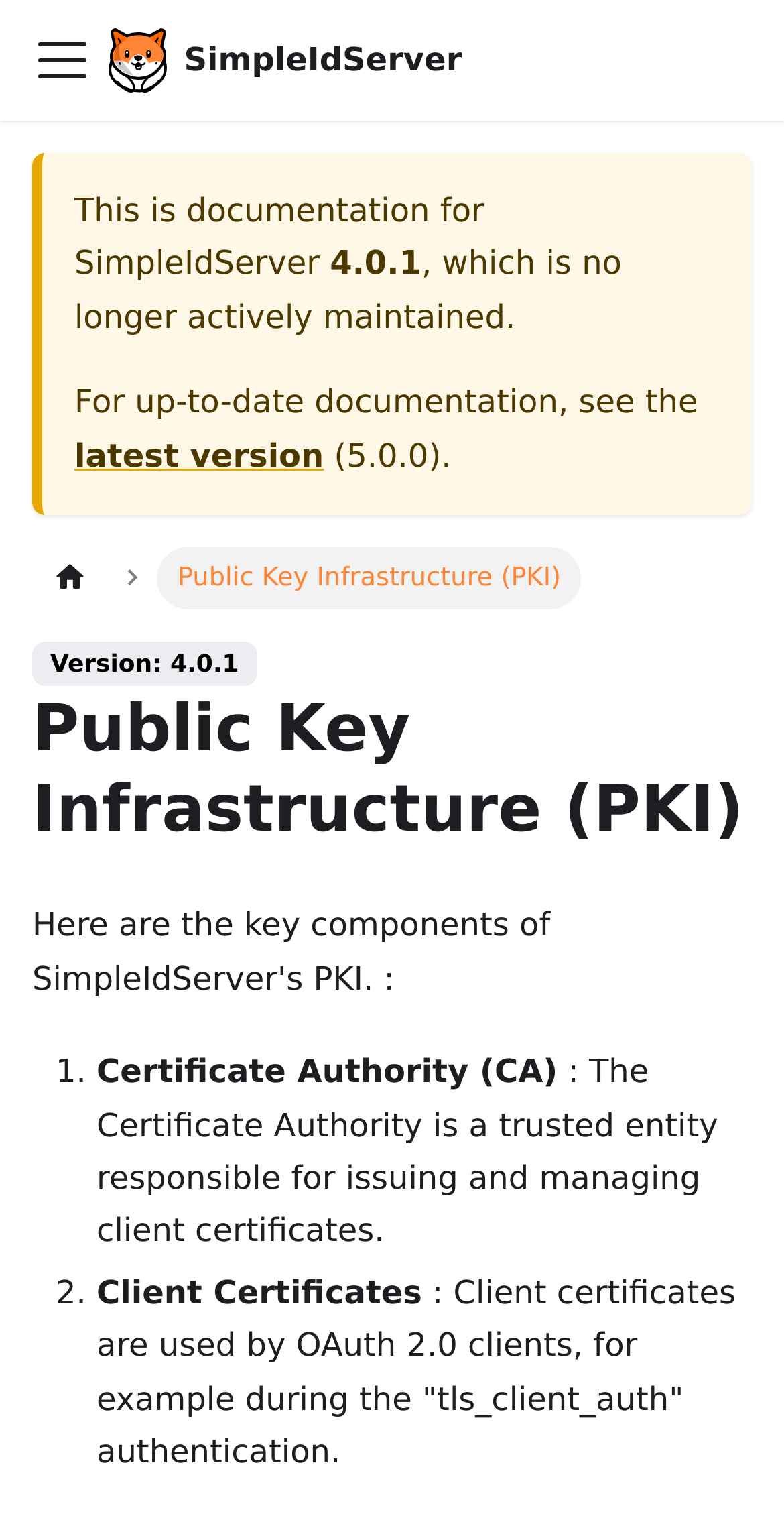What is the purpose of the Certificate Authority?
Using the image as a reference, give an elaborate response to the question.

I found this information by reading the description of the Certificate Authority (CA) in the list of components of SimpleIdServer's PKI. It says that the CA is a trusted entity responsible for issuing and managing client certificates.